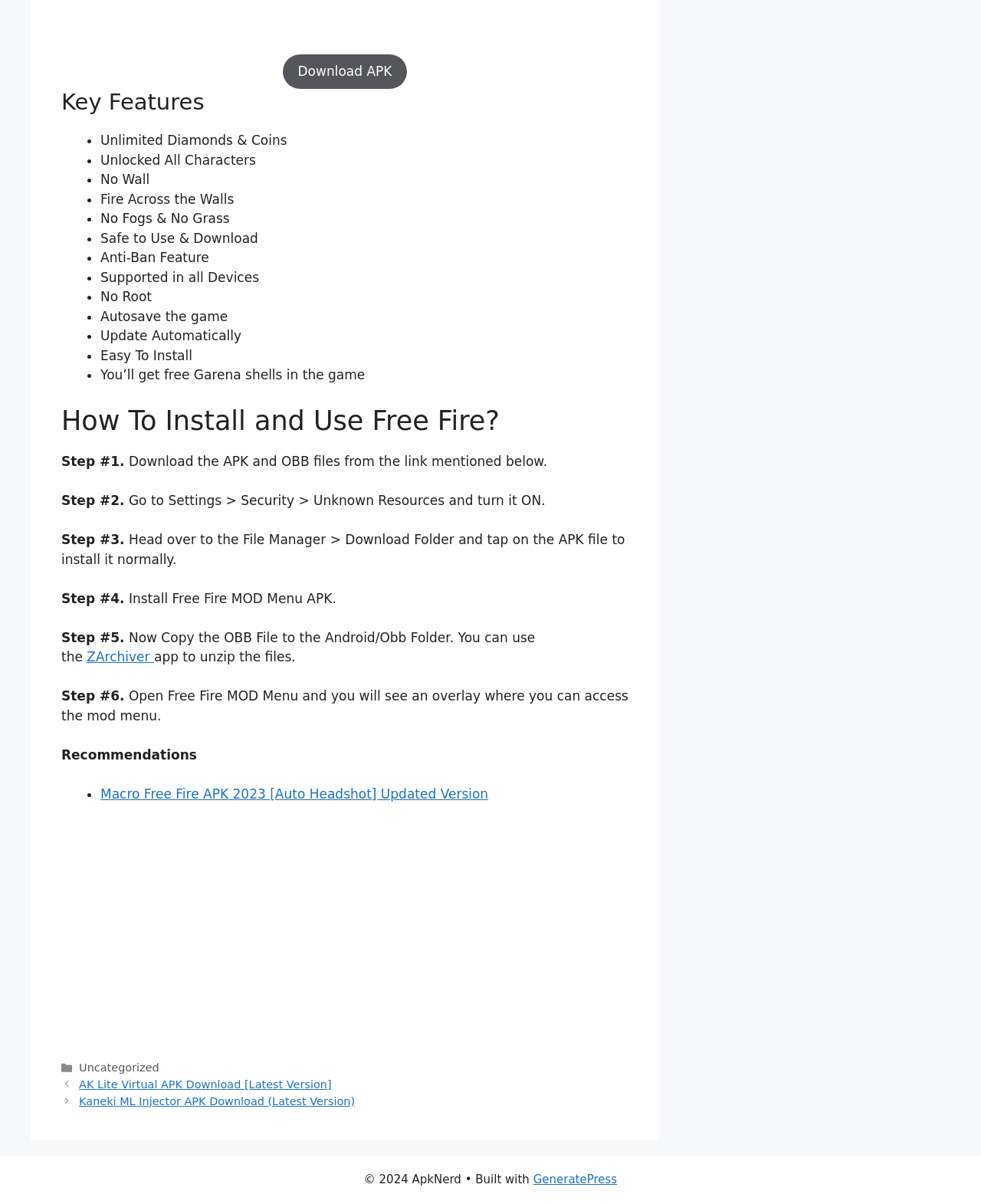What is the name of the app recommended for unzipping files?
Give a one-word or short phrase answer based on the image.

ZArchiver